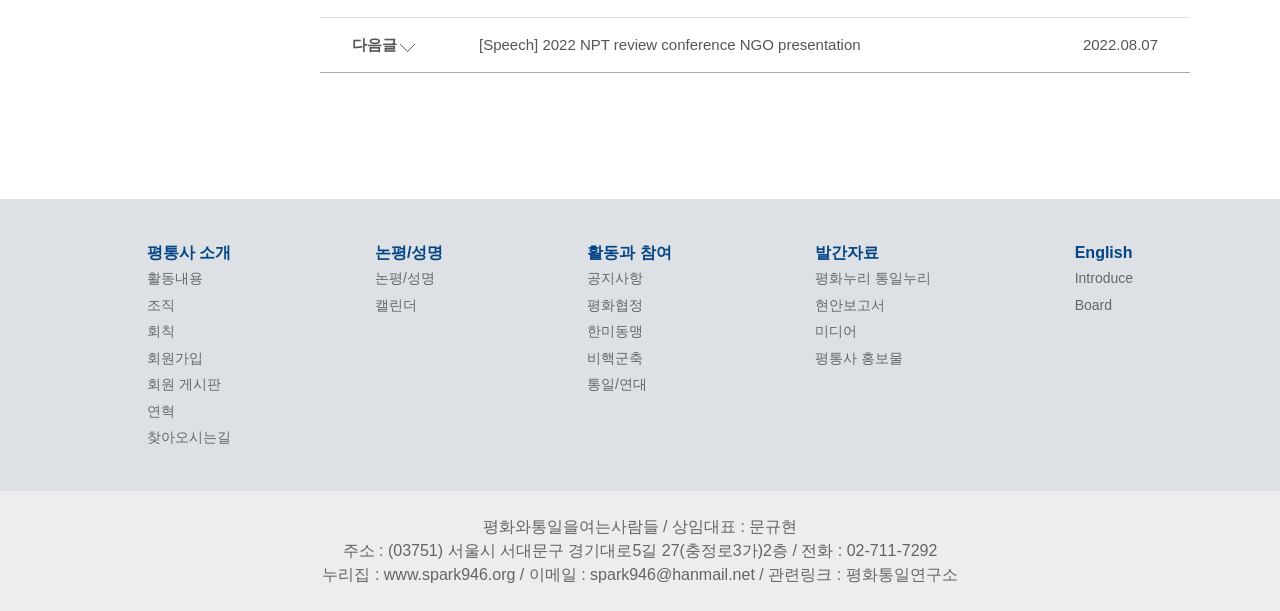Using the information shown in the image, answer the question with as much detail as possible: What is the email address of the organization?

I found the email address of the organization by looking at the StaticText element with the text '누리집 : www.spark946.org / 이메일 : spark946@hanmail.net /' which is located at the bottom of the webpage.